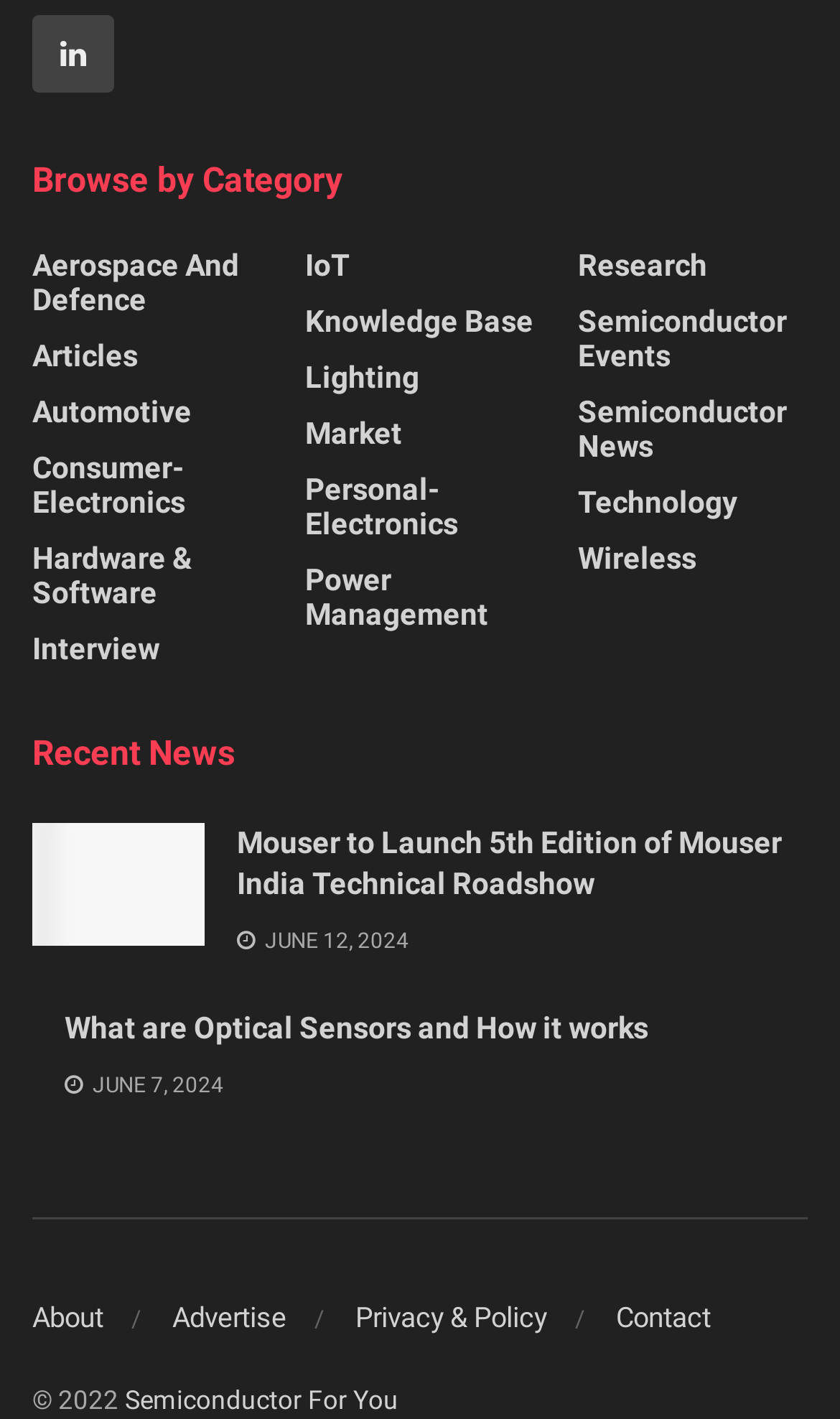Please answer the following question as detailed as possible based on the image: 
How many main sections are on the webpage?

The webpage has two main sections, one titled 'Browse by Category' and another titled 'Recent News', which are separated by their headings and content.